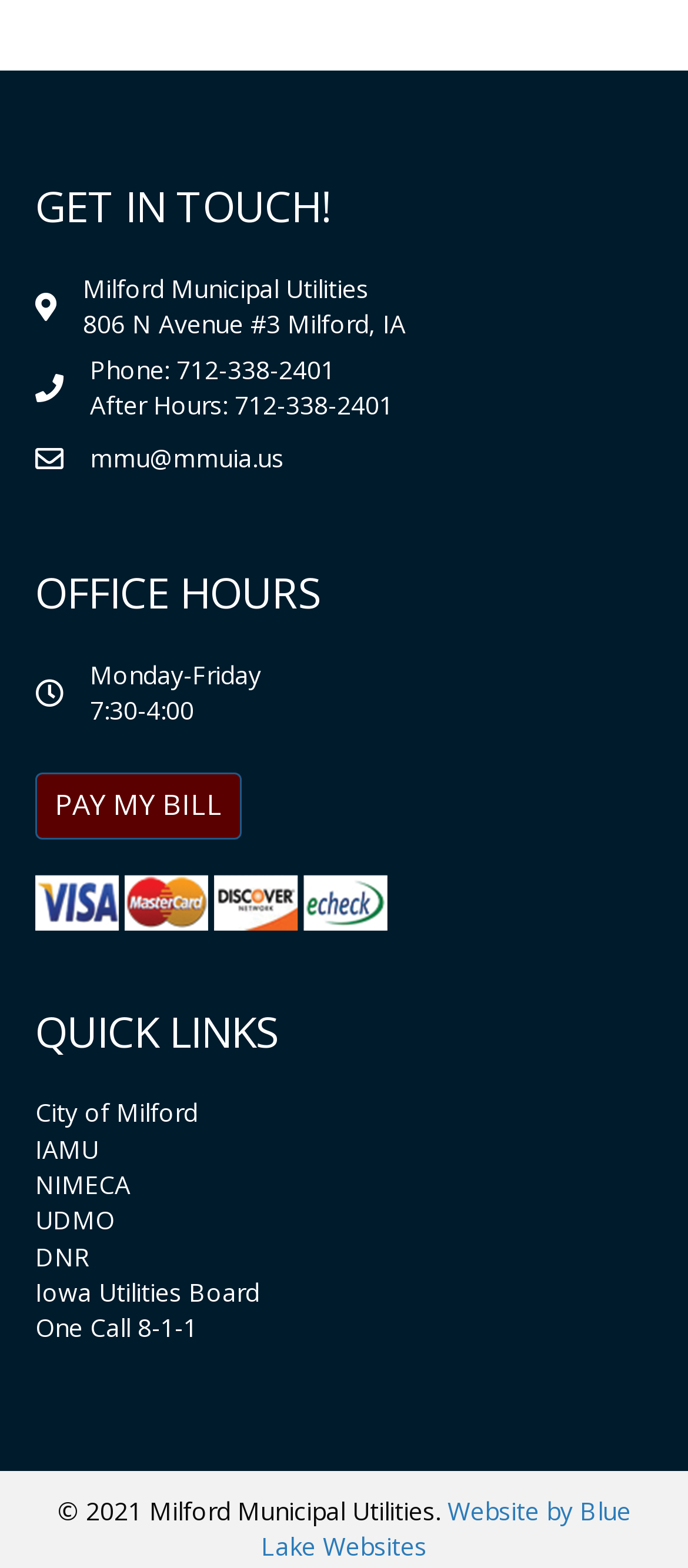Please provide a one-word or short phrase answer to the question:
How many quick links are available on the webpage?

7